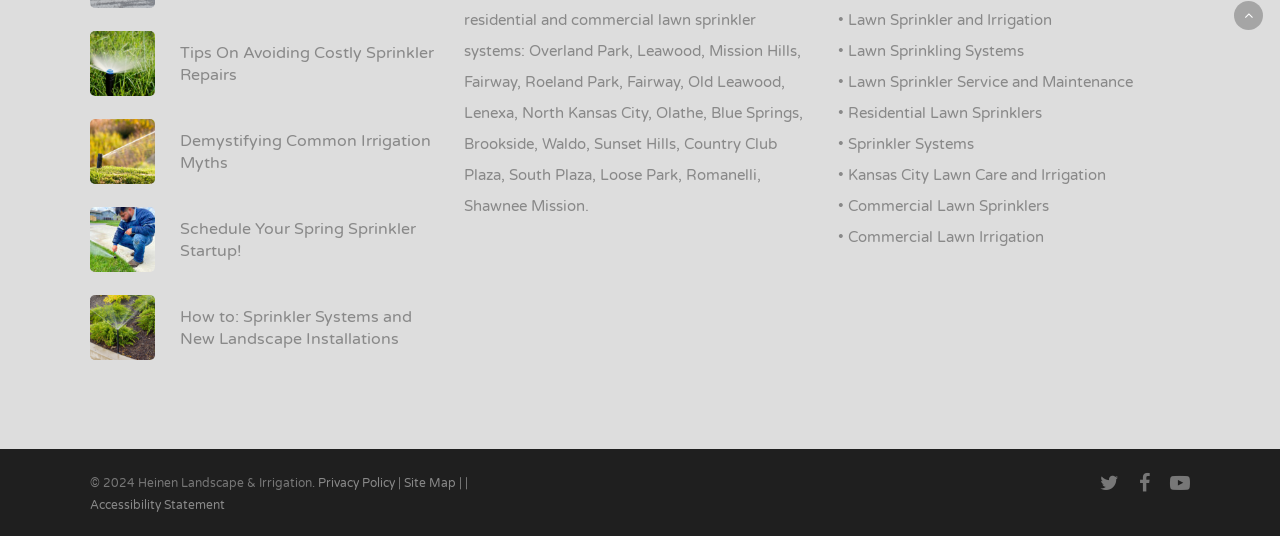Please provide the bounding box coordinates for the element that needs to be clicked to perform the instruction: "Email the VSU Archives and Special Collections staff". The coordinates must consist of four float numbers between 0 and 1, formatted as [left, top, right, bottom].

None